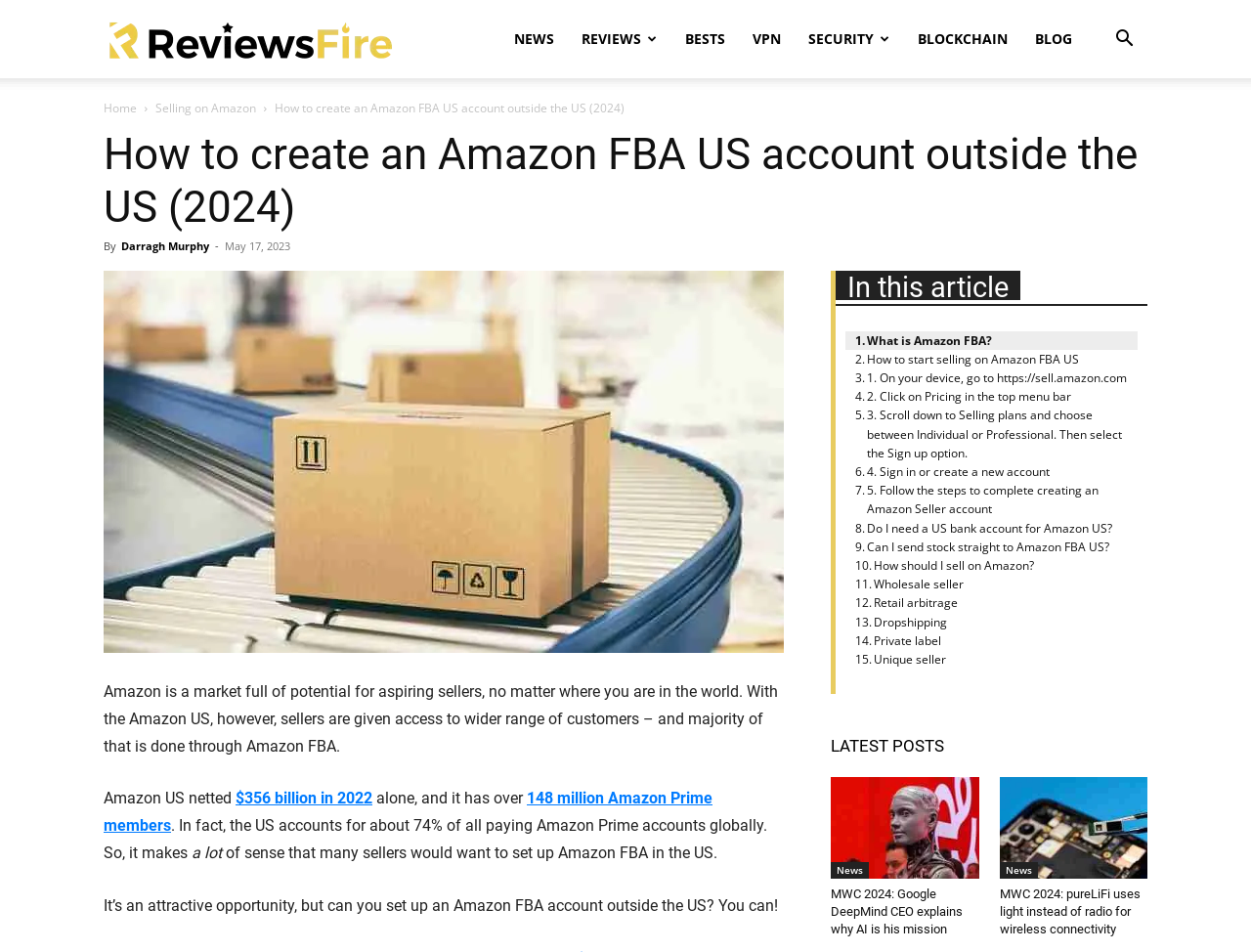What is the date of the article?
Please describe in detail the information shown in the image to answer the question.

I obtained the answer by looking at the time element located near the top of the webpage, which displays the date 'May 17, 2023'.